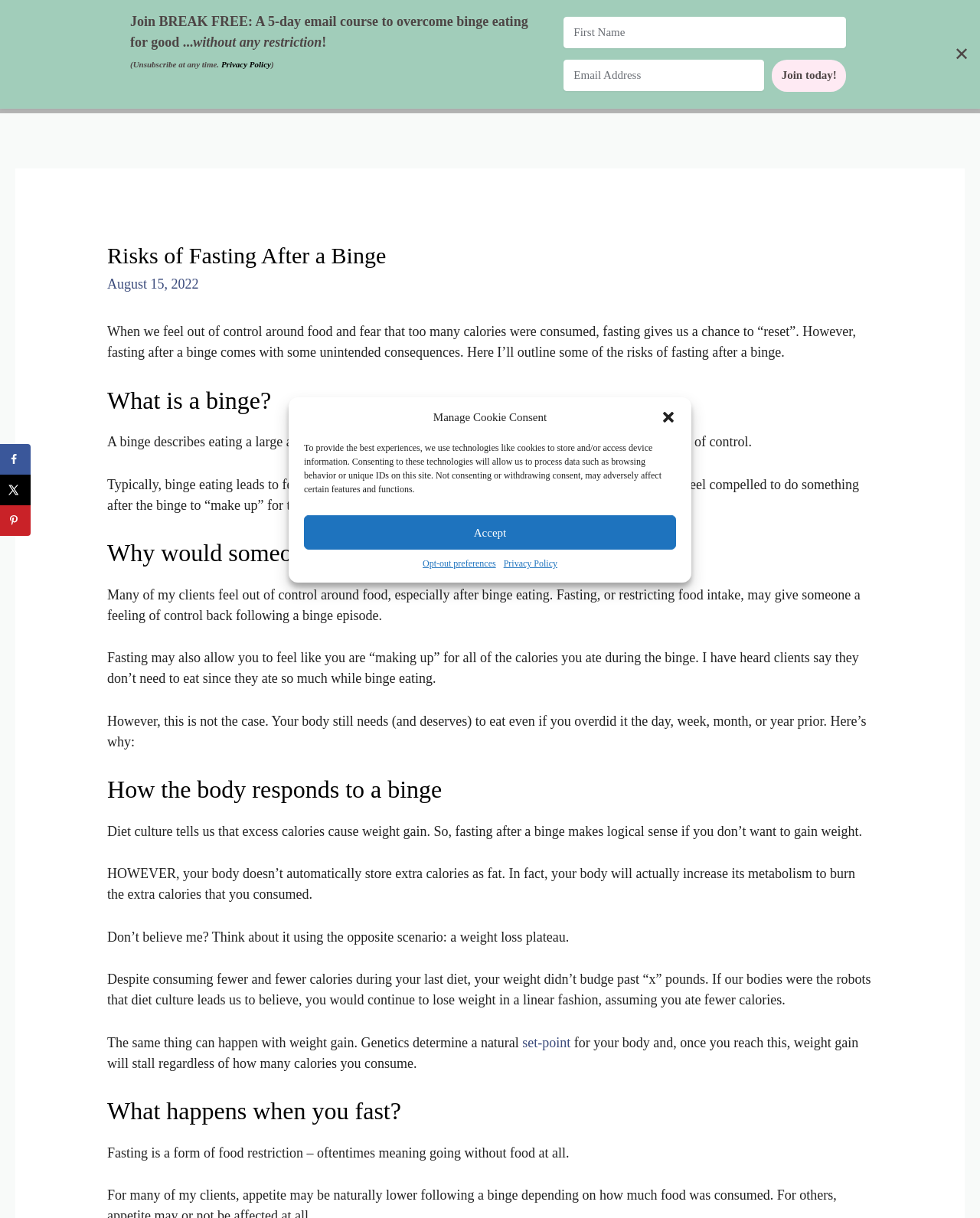Examine the image carefully and respond to the question with a detailed answer: 
What is the topic of the article?

I found the answer by looking at the heading 'Risks of Fasting After a Binge' which is the main topic of the article.